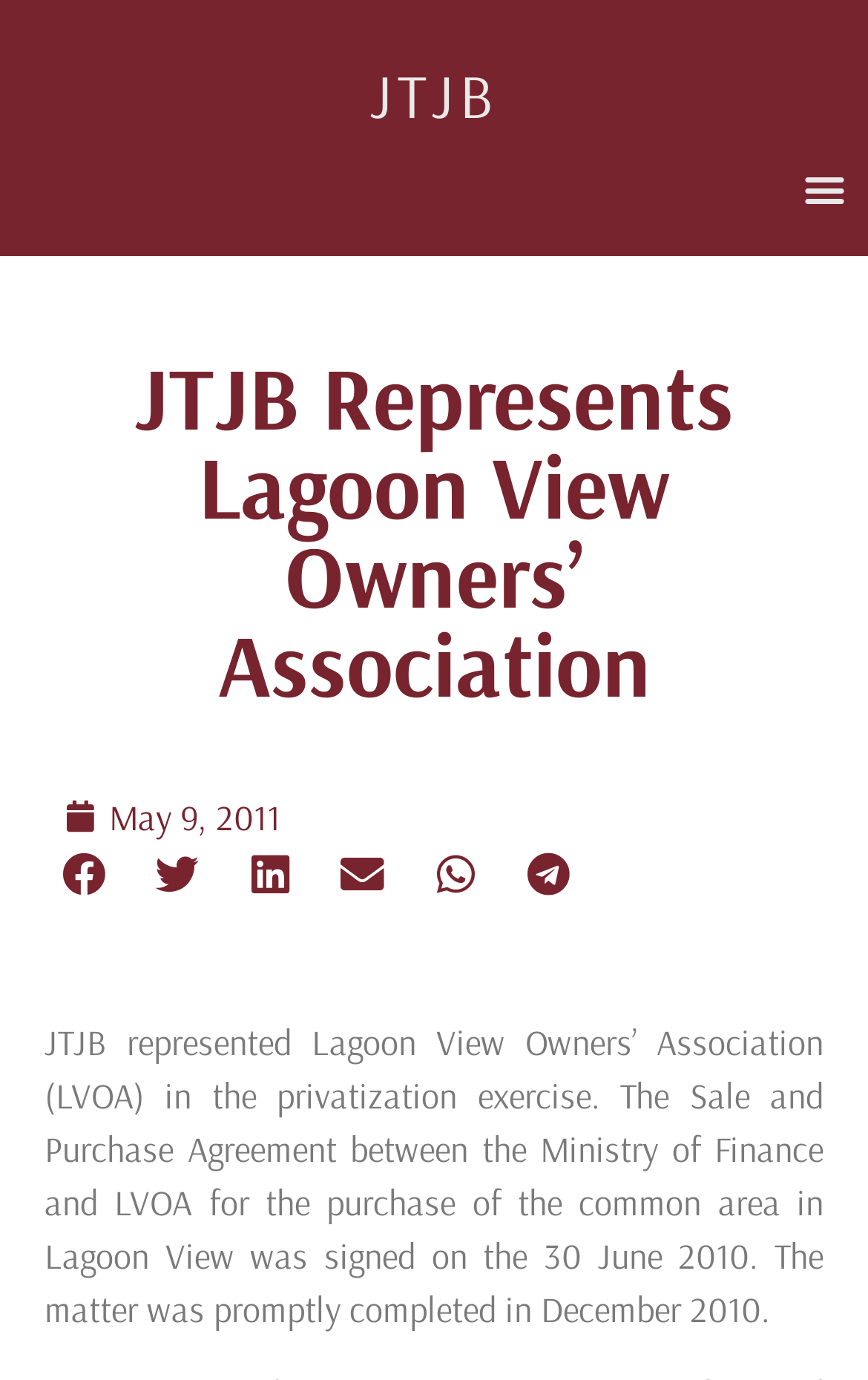Locate the bounding box coordinates of the element that should be clicked to execute the following instruction: "Toggle the menu".

[0.926, 0.123, 0.974, 0.153]